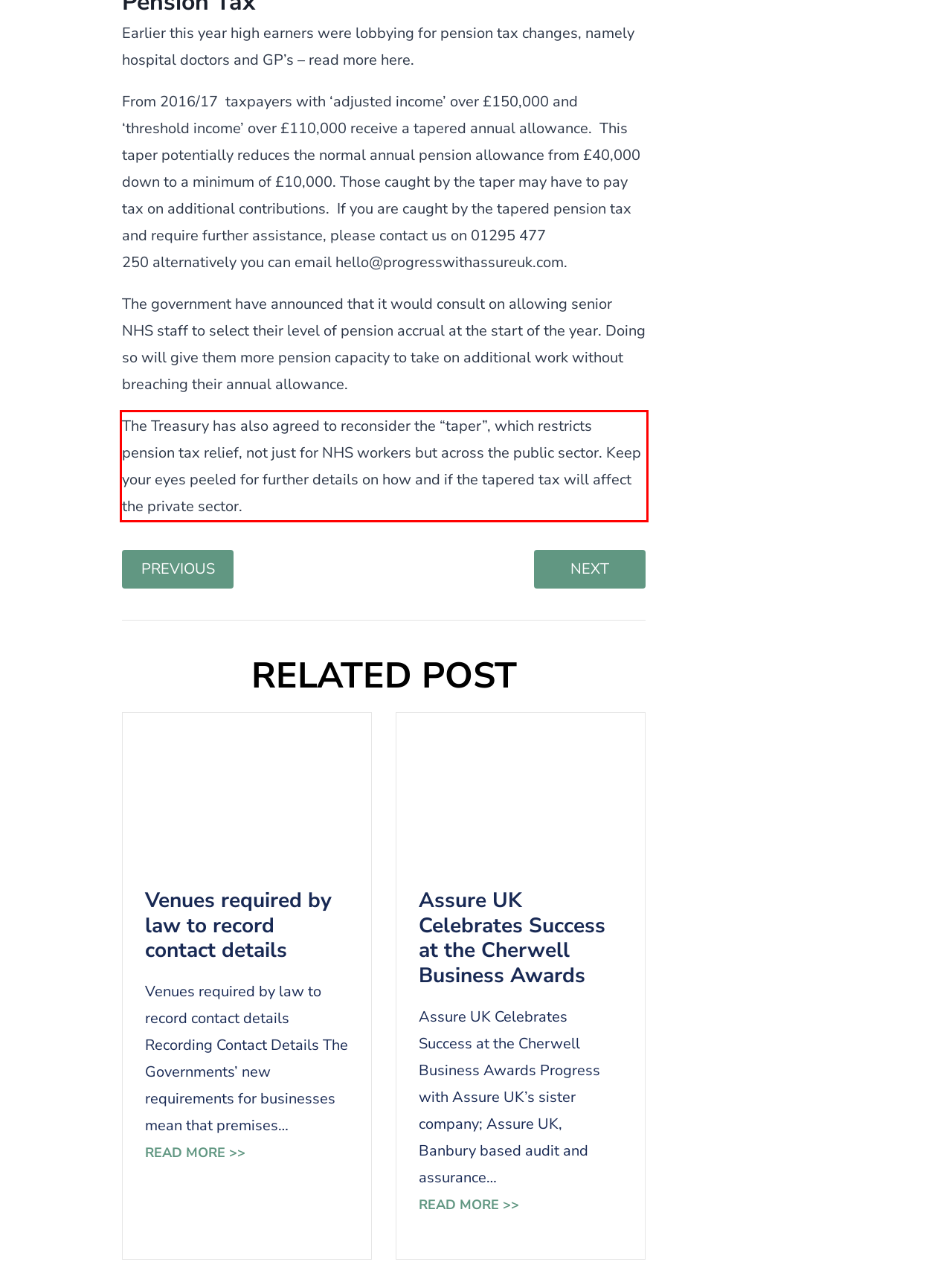Analyze the screenshot of the webpage and extract the text from the UI element that is inside the red bounding box.

The Treasury has also agreed to reconsider the “taper”, which restricts pension tax relief, not just for NHS workers but across the public sector. Keep your eyes peeled for further details on how and if the tapered tax will affect the private sector.